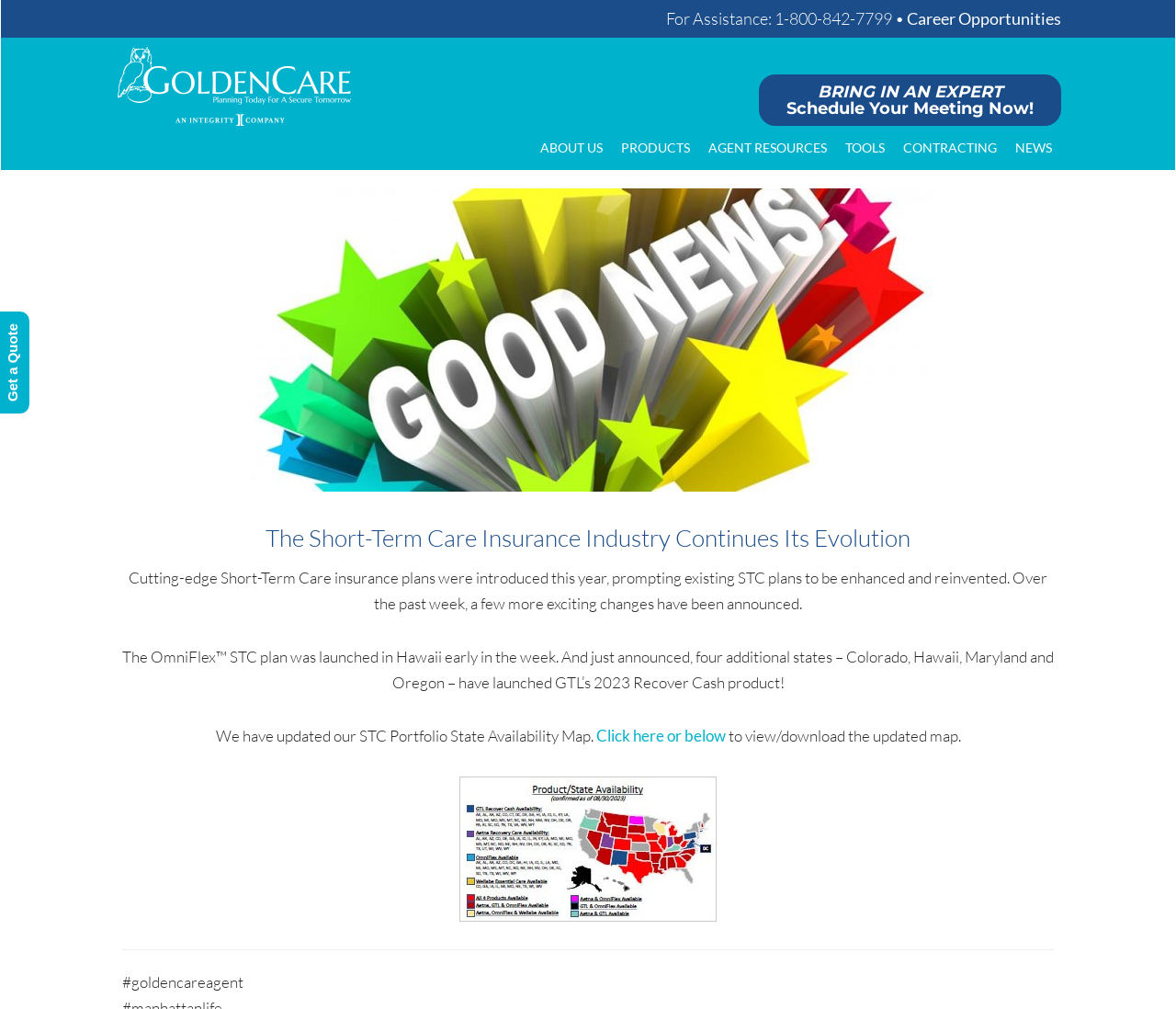What is the phone number for assistance?
Look at the image and construct a detailed response to the question.

The phone number for assistance is located in the top-right corner of the webpage, inside a heading element, and is '1-800-842-7799'.